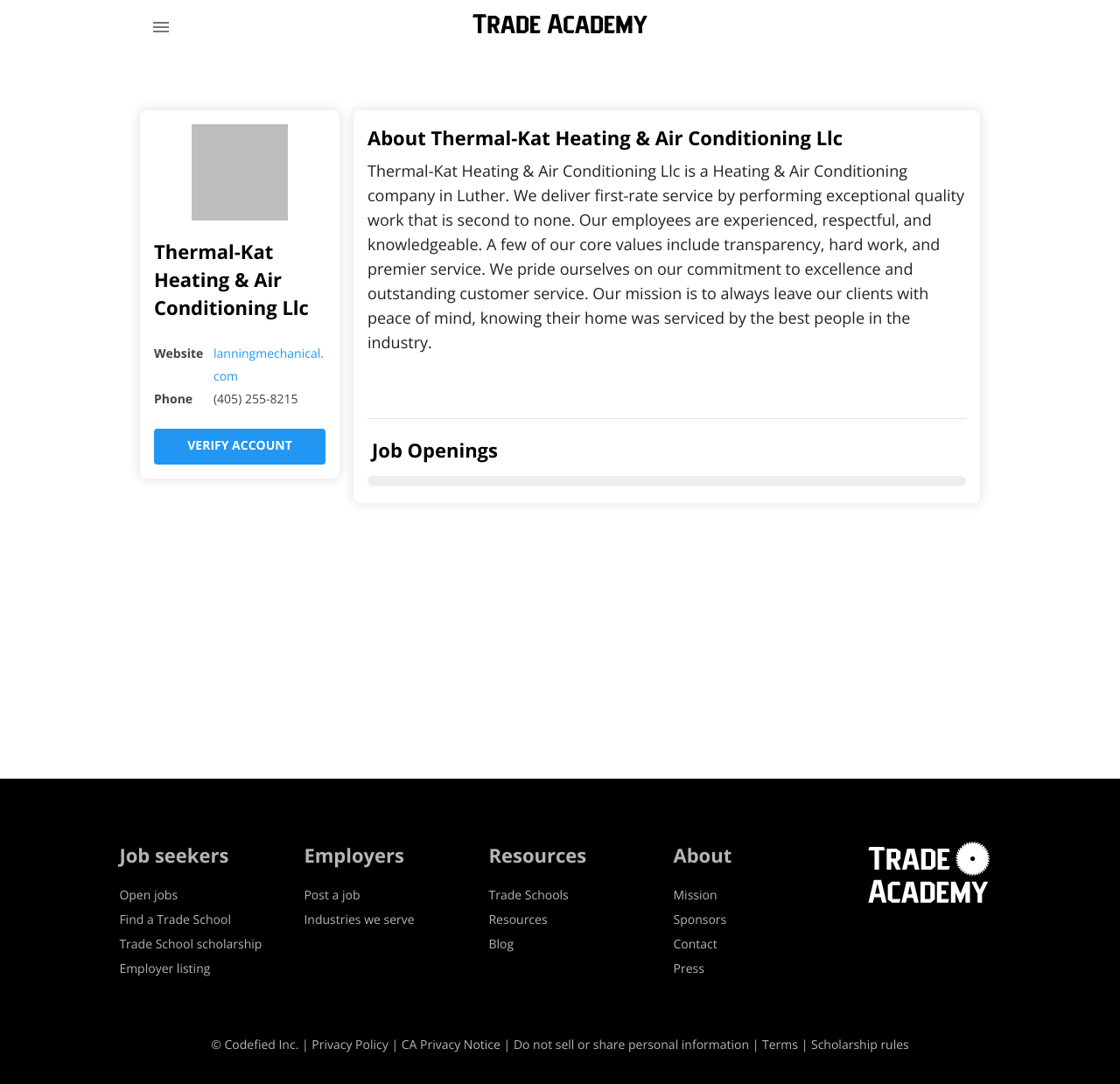Provide the bounding box coordinates for the area that should be clicked to complete the instruction: "Read about the company".

[0.328, 0.149, 0.861, 0.326]